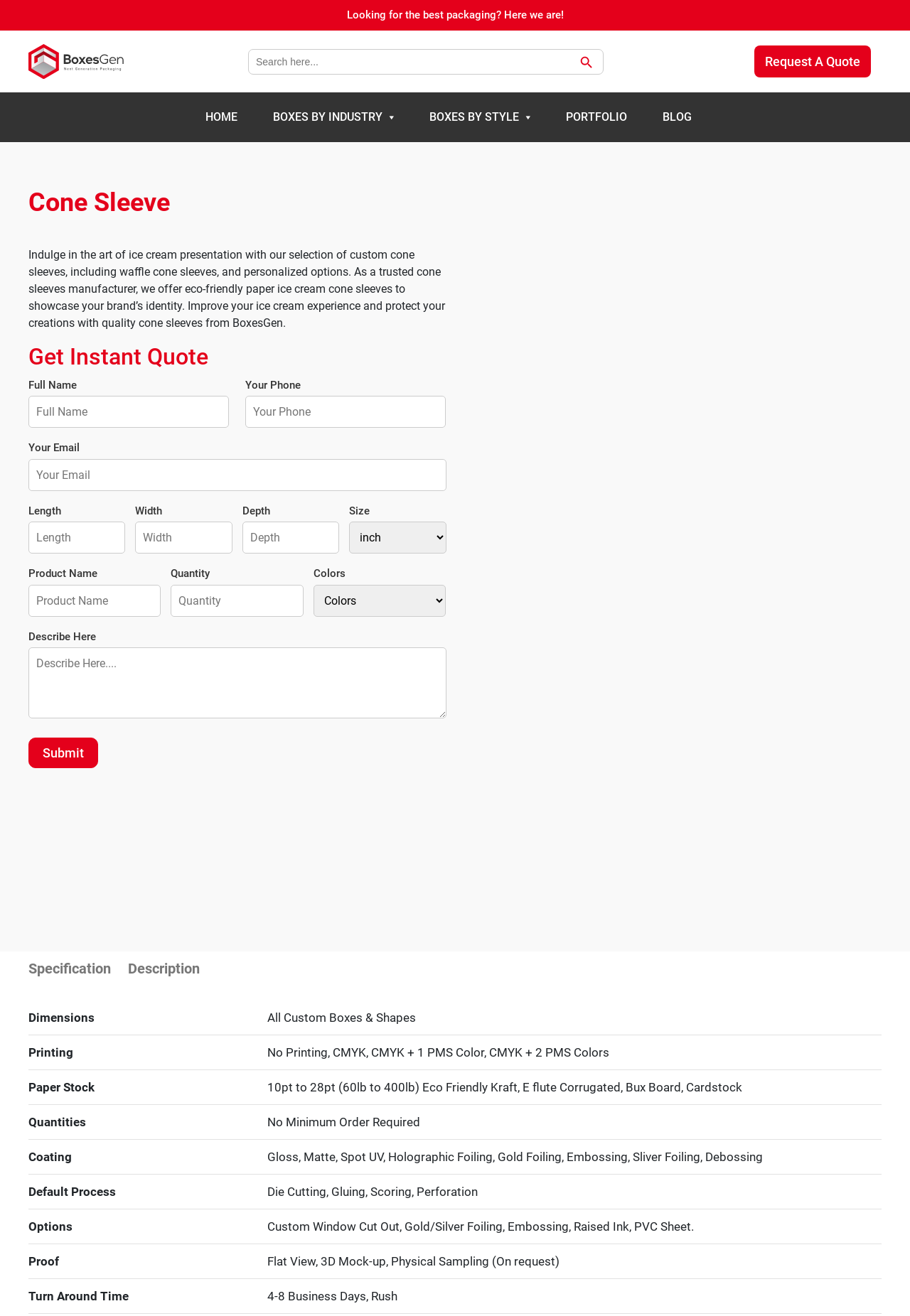Can you provide the bounding box coordinates for the element that should be clicked to implement the instruction: "View specification"?

[0.031, 0.729, 0.122, 0.742]